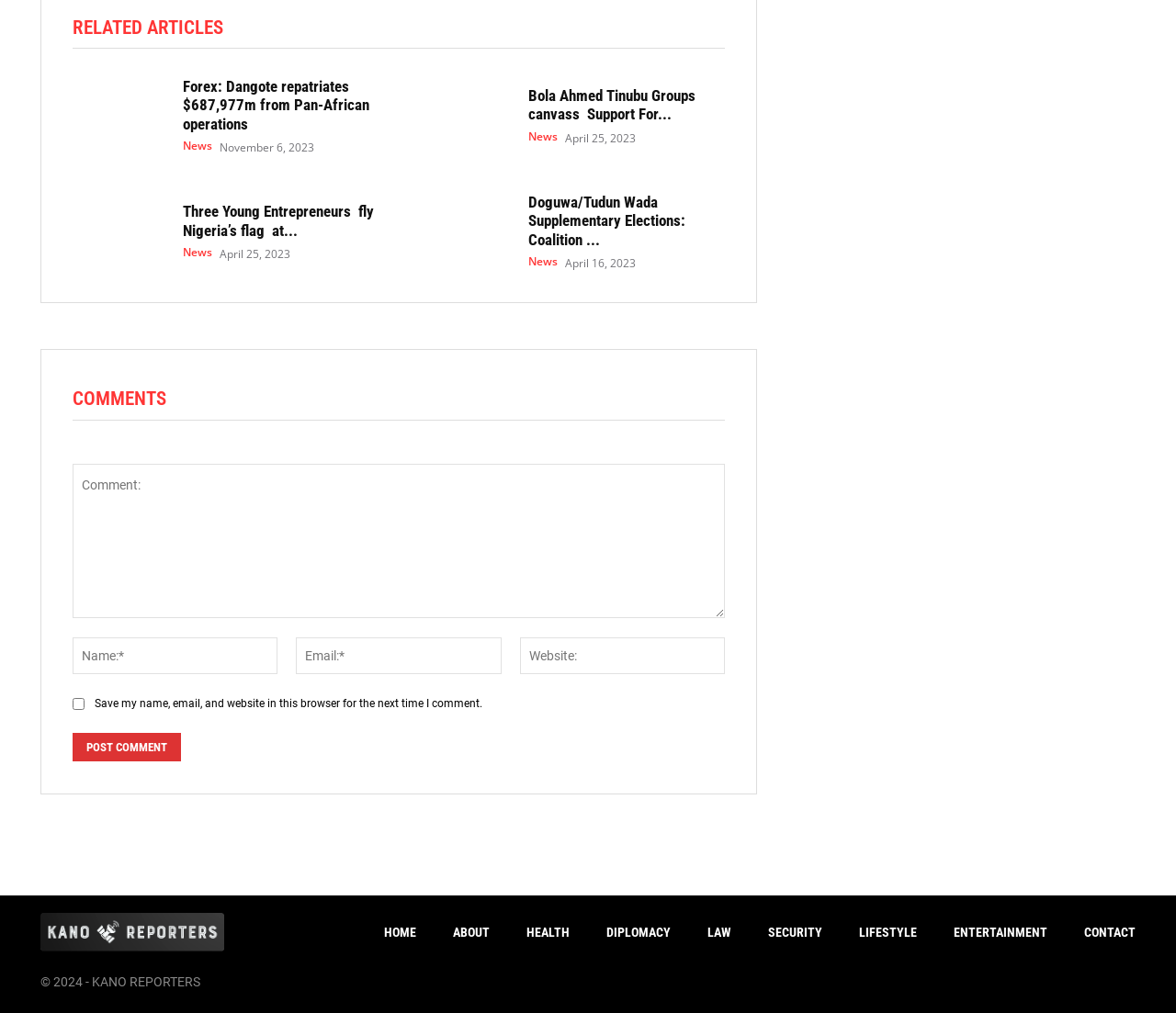Specify the bounding box coordinates of the area to click in order to execute this command: 'Enter a comment in the 'Comment:' textbox'. The coordinates should consist of four float numbers ranging from 0 to 1, and should be formatted as [left, top, right, bottom].

[0.062, 0.458, 0.616, 0.61]